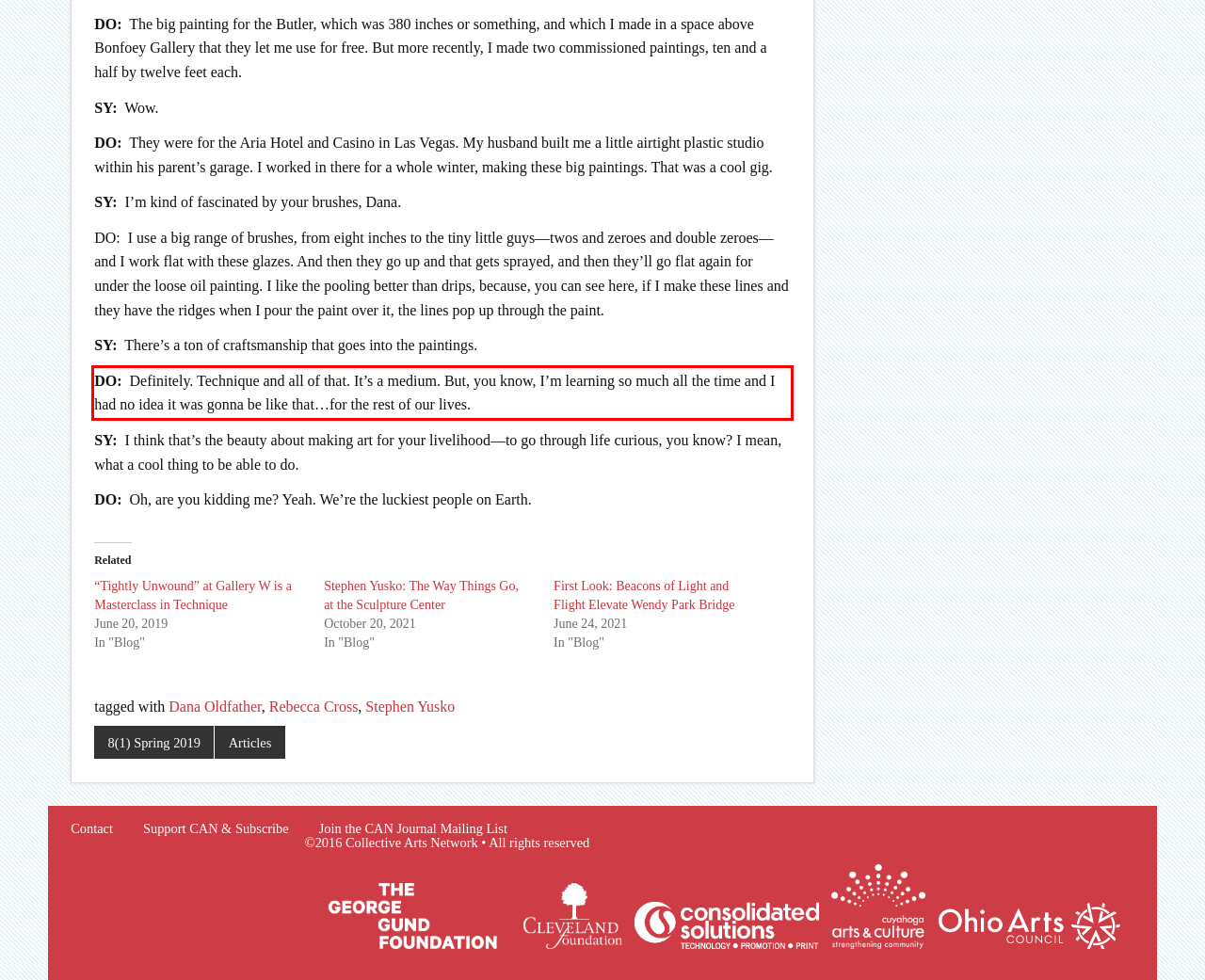You are provided with a webpage screenshot that includes a red rectangle bounding box. Extract the text content from within the bounding box using OCR.

DO: Definitely. Technique and all of that. It’s a medium. But, you know, I’m learning so much all the time and I had no idea it was gonna be like that…for the rest of our lives.